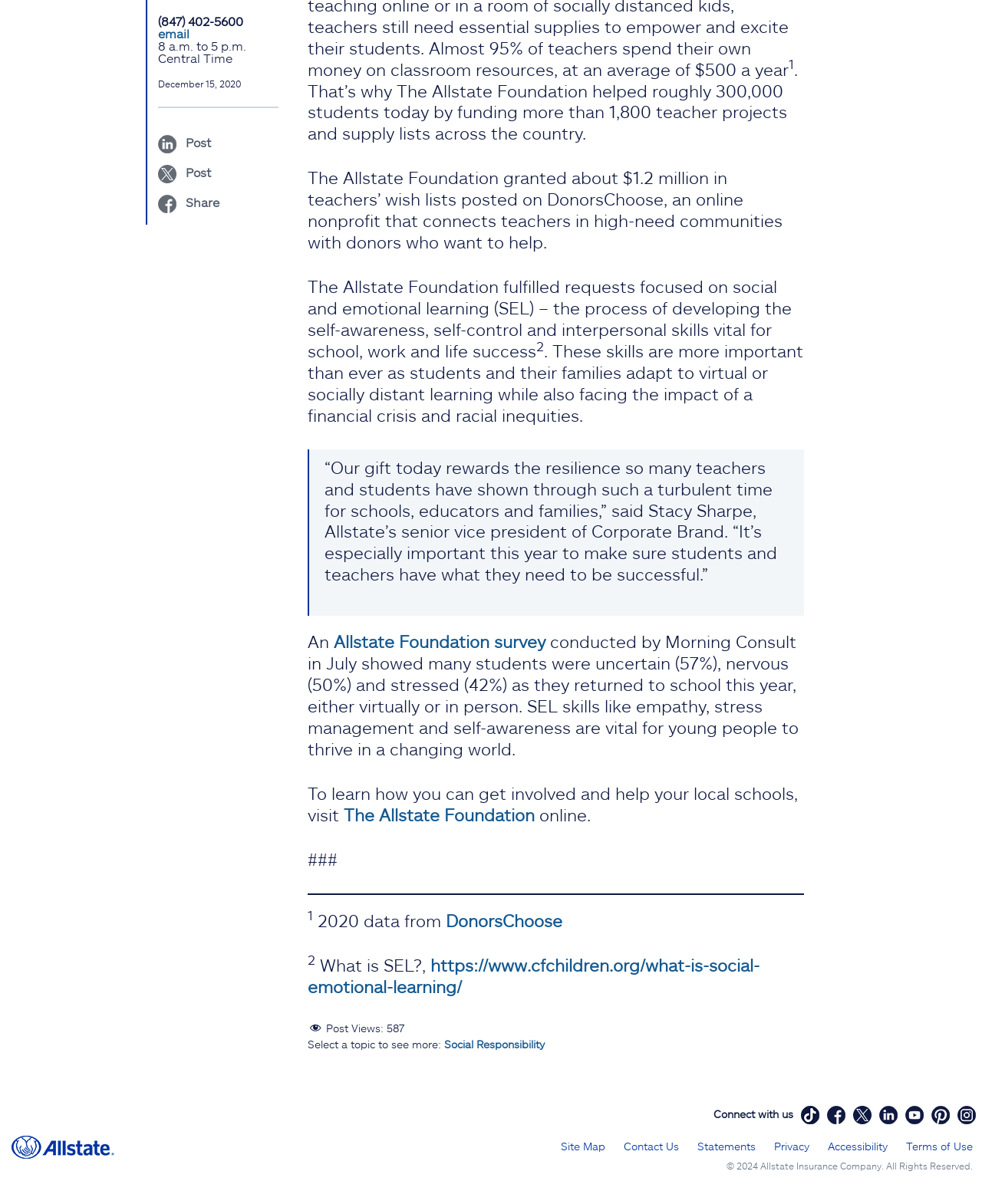Please find the bounding box coordinates of the clickable region needed to complete the following instruction: "Visit The Allstate Foundation". The bounding box coordinates must consist of four float numbers between 0 and 1, i.e., [left, top, right, bottom].

[0.35, 0.668, 0.545, 0.685]